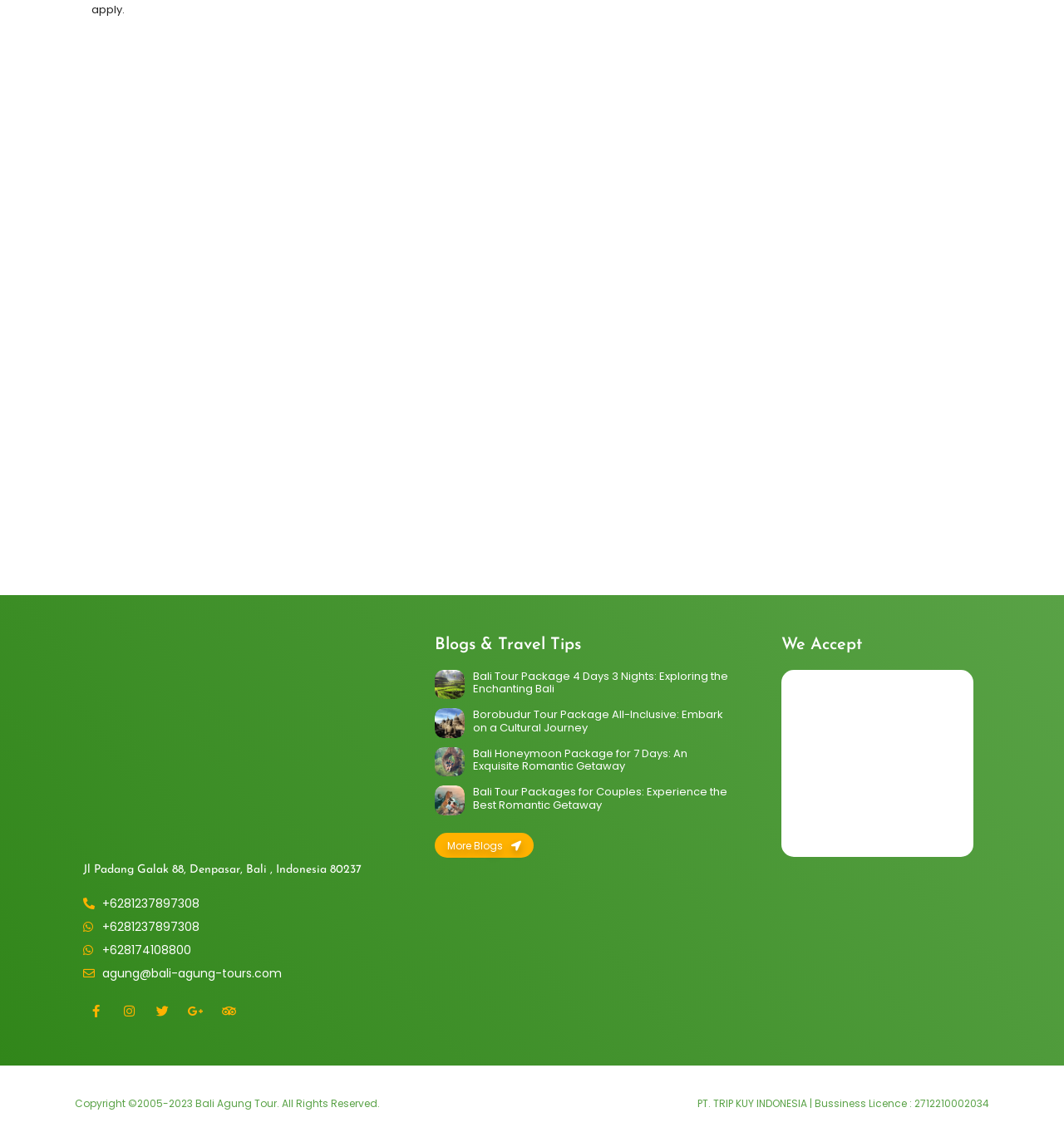Identify the bounding box coordinates of the clickable section necessary to follow the following instruction: "Visit Facebook page". The coordinates should be presented as four float numbers from 0 to 1, i.e., [left, top, right, bottom].

[0.078, 0.875, 0.102, 0.896]